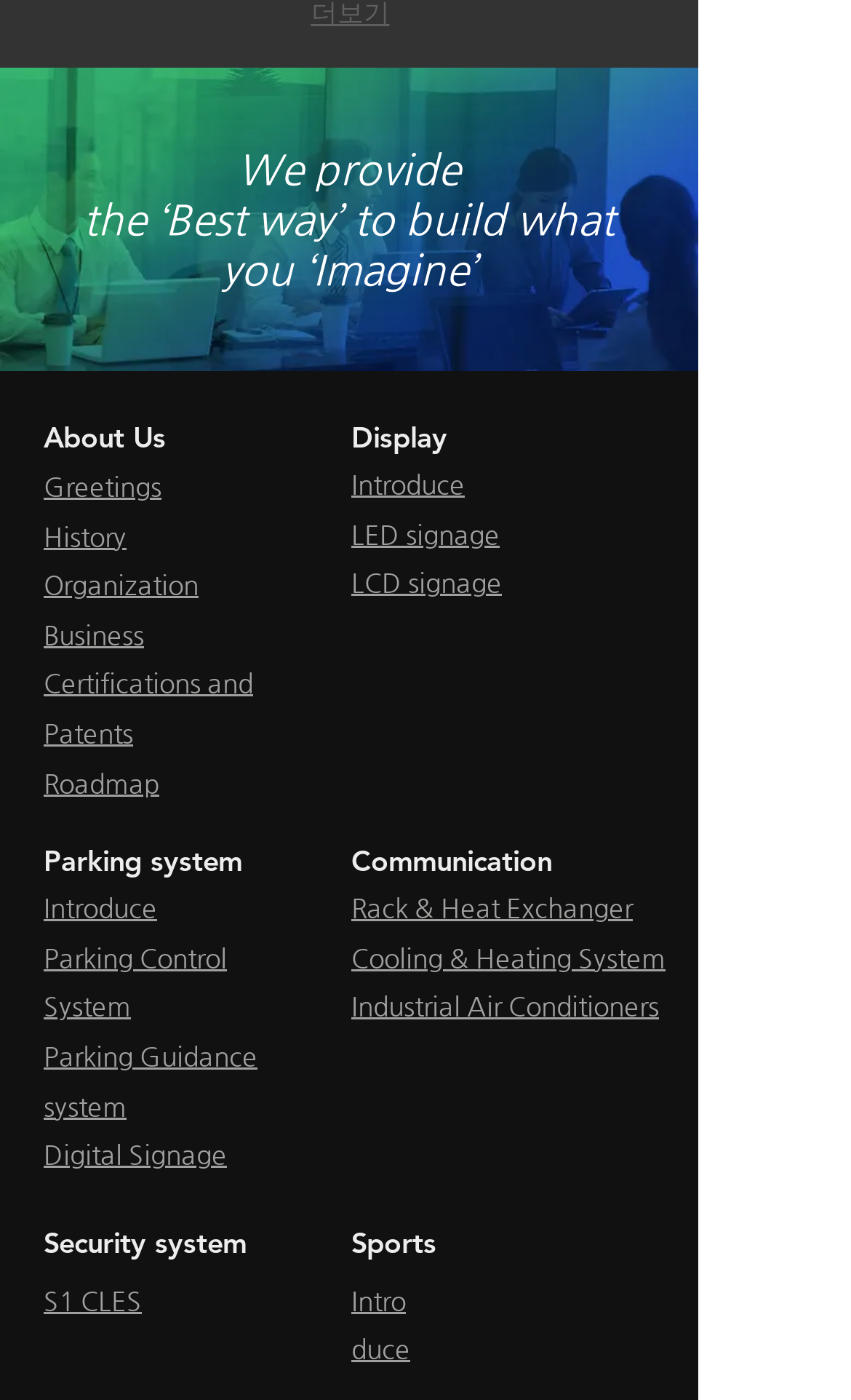Locate the bounding box coordinates of the clickable area to execute the instruction: "Read about the company's history". Provide the coordinates as four float numbers between 0 and 1, represented as [left, top, right, bottom].

[0.051, 0.37, 0.149, 0.394]